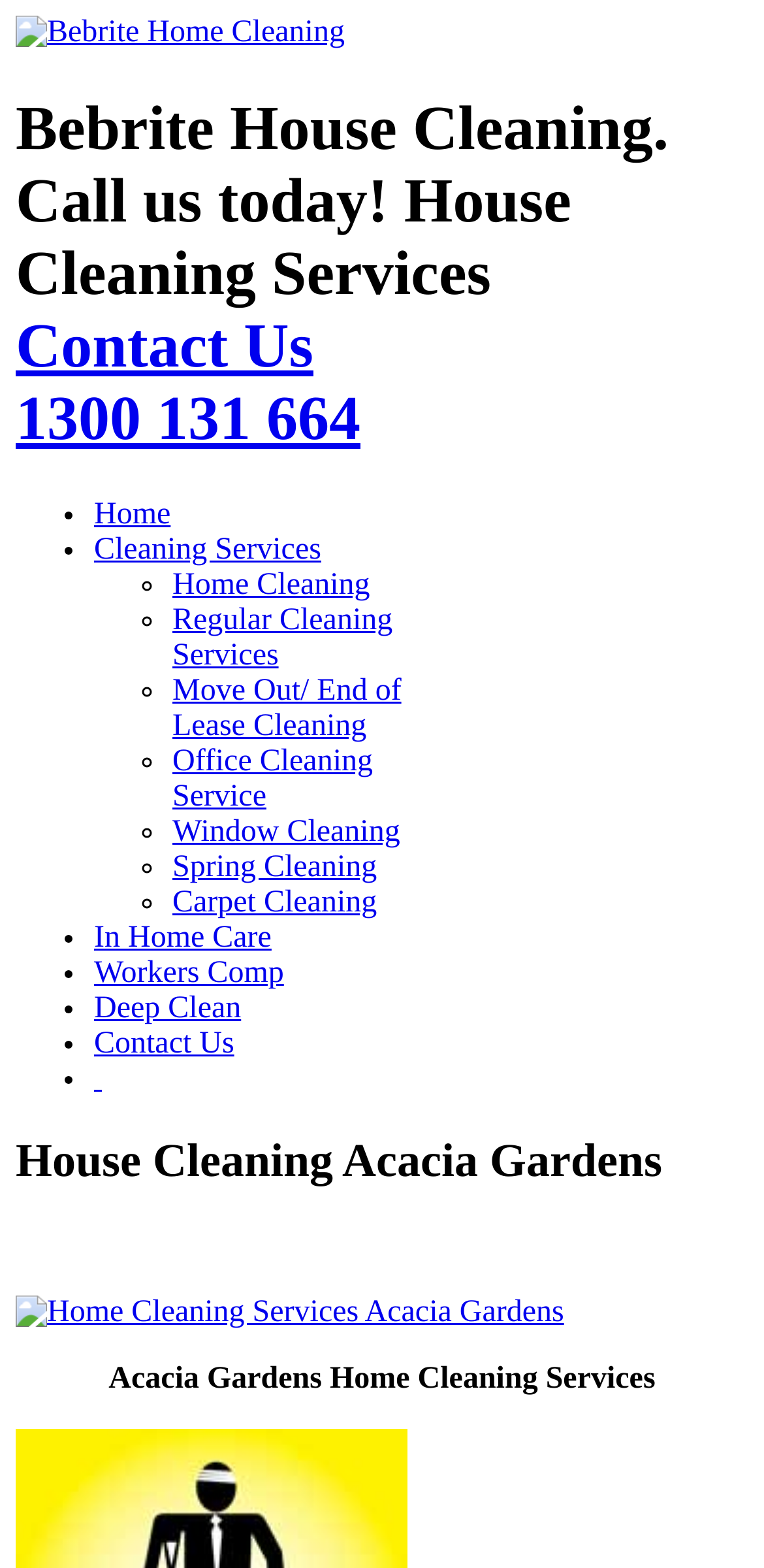Locate the headline of the webpage and generate its content.

Bebrite House Cleaning. Call us today! House Cleaning Services
Contact Us
1300 131 664